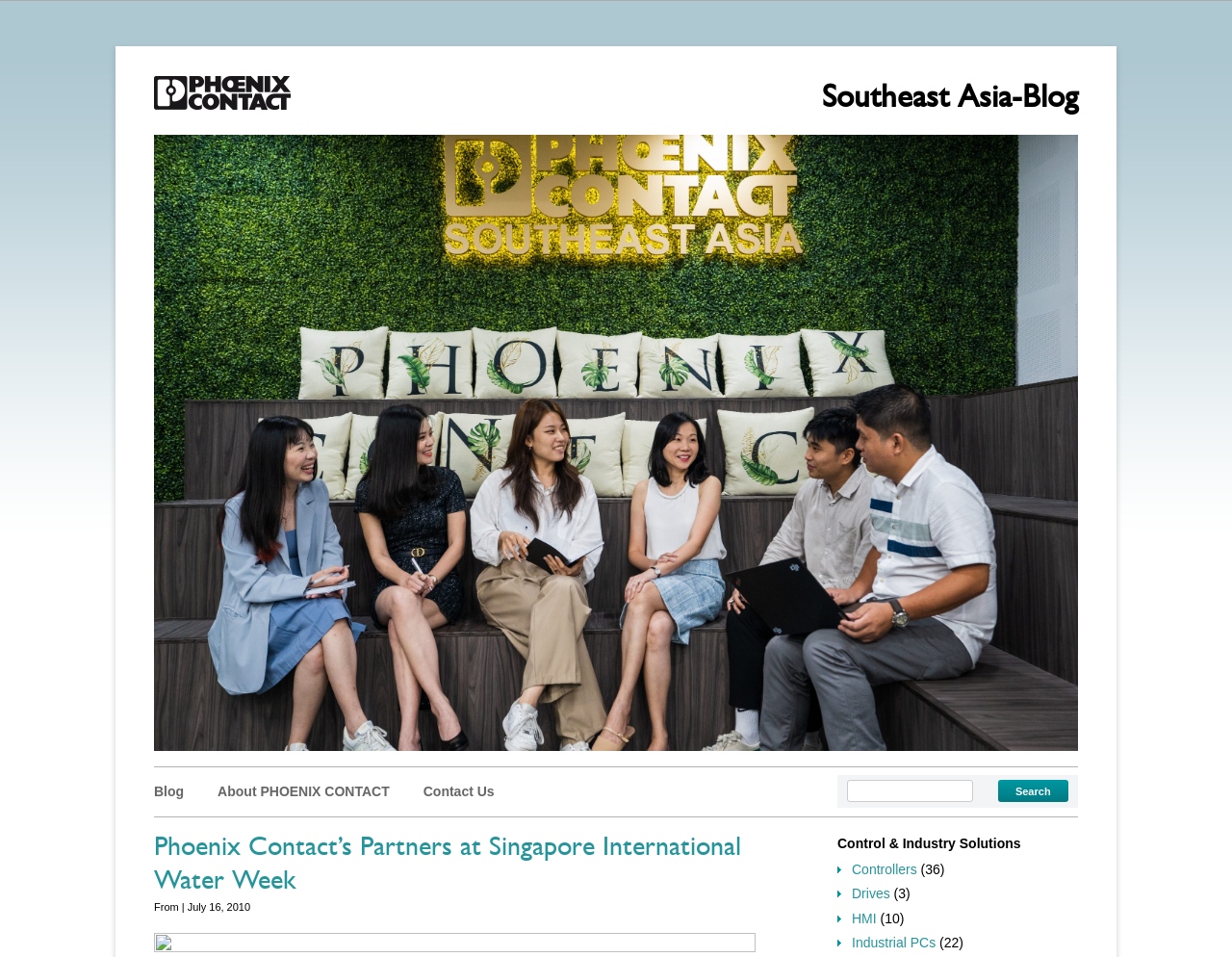How many articles are there under the 'Controllers' category?
We need a detailed and meticulous answer to the question.

The number of articles is mentioned in a static text element next to the 'Controllers' link, and it is 36.